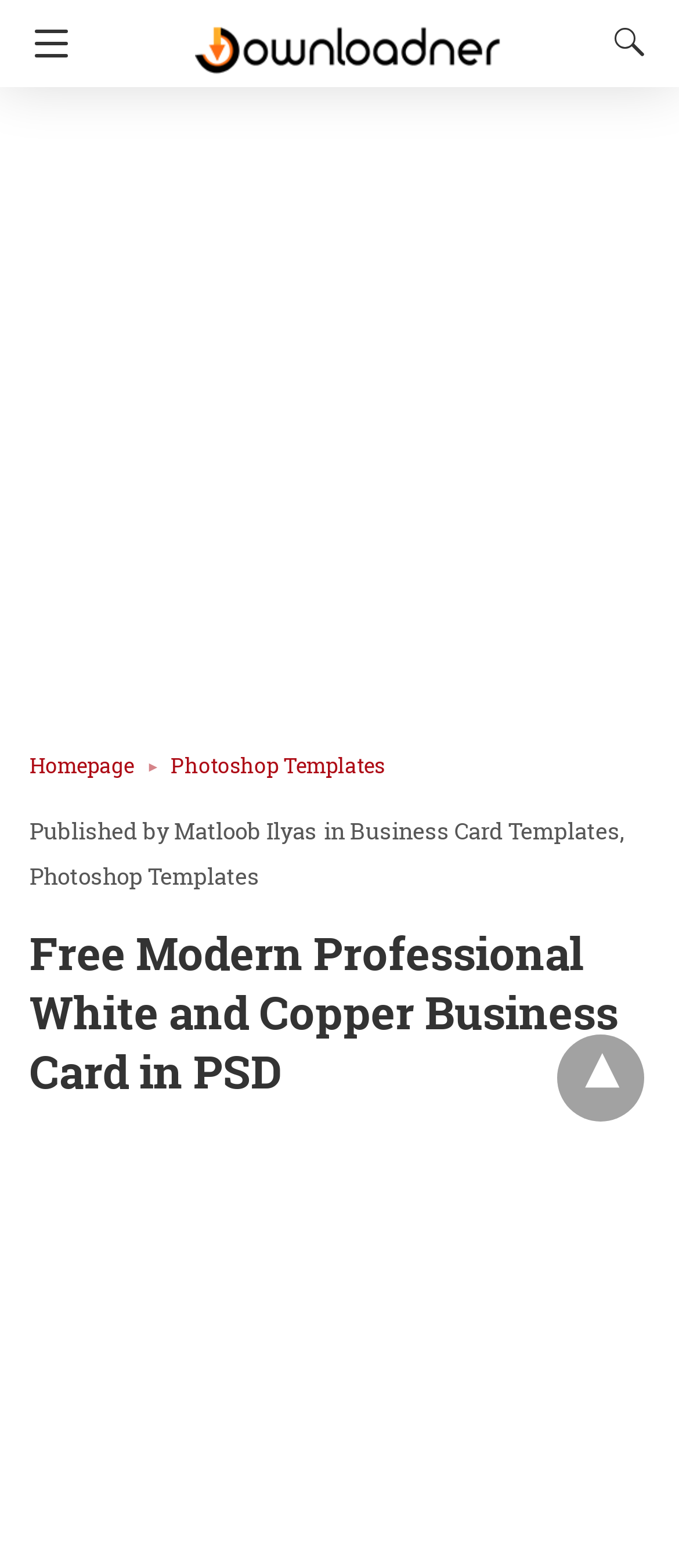How many links are in the search button dropdown menu?
Use the information from the screenshot to give a comprehensive response to the question.

I counted the number of link elements inside the search button dropdown menu, which are 'Homepage ►', 'Photoshop Templates', 'in', and 'Business Card Templates'.